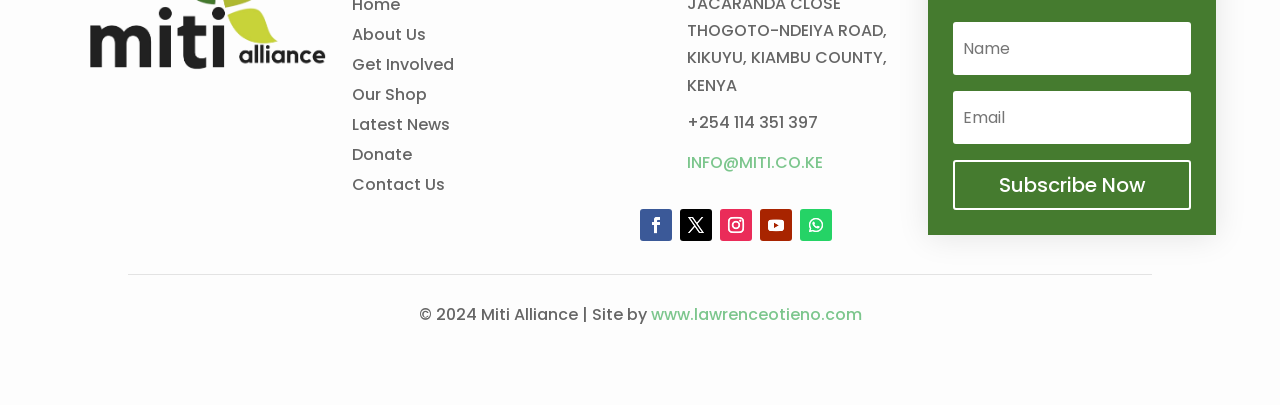Provide a short, one-word or phrase answer to the question below:
What is the organization's location?

Kikuyu, Kenya